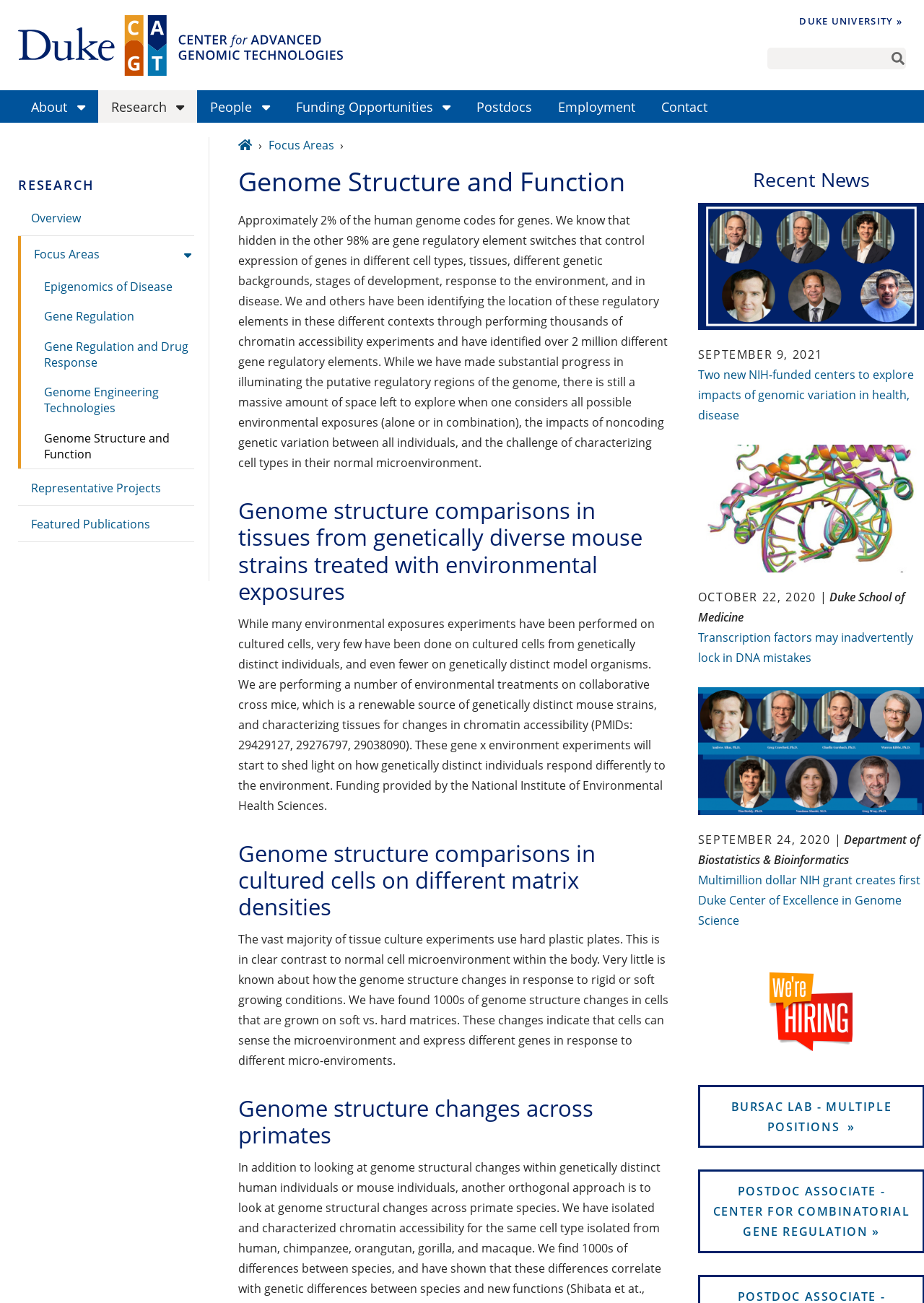Offer a detailed explanation of the webpage layout and contents.

The webpage is about Genome Structure and Function, specifically focusing on research in this area. At the top left, there is a "Home" link accompanied by an image, and at the top right, there is a search bar with a "Search" button. Below the search bar, there are several links, including "About", "Research", "People", and "Funding Opportunities".

On the left side of the page, there is a navigation menu with a heading "RESEARCH" and several links underneath, including "Overview", "Focus Areas", and "Genome Structure and Function", which is the current page.

The main content of the page is divided into several sections. The first section has a heading "Genome Structure and Function" and a lengthy paragraph describing the research focus on identifying gene regulatory elements in the human genome. 

Below this section, there are three more sections, each with a heading and a descriptive paragraph. The first section is about genome structure comparisons in tissues from genetically diverse mouse strains treated with environmental exposures. The second section is about genome structure comparisons in cultured cells on different matrix densities. The third section is about genome structure changes across primates.

At the bottom of the page, there is an image with a "We're Hiring" caption.